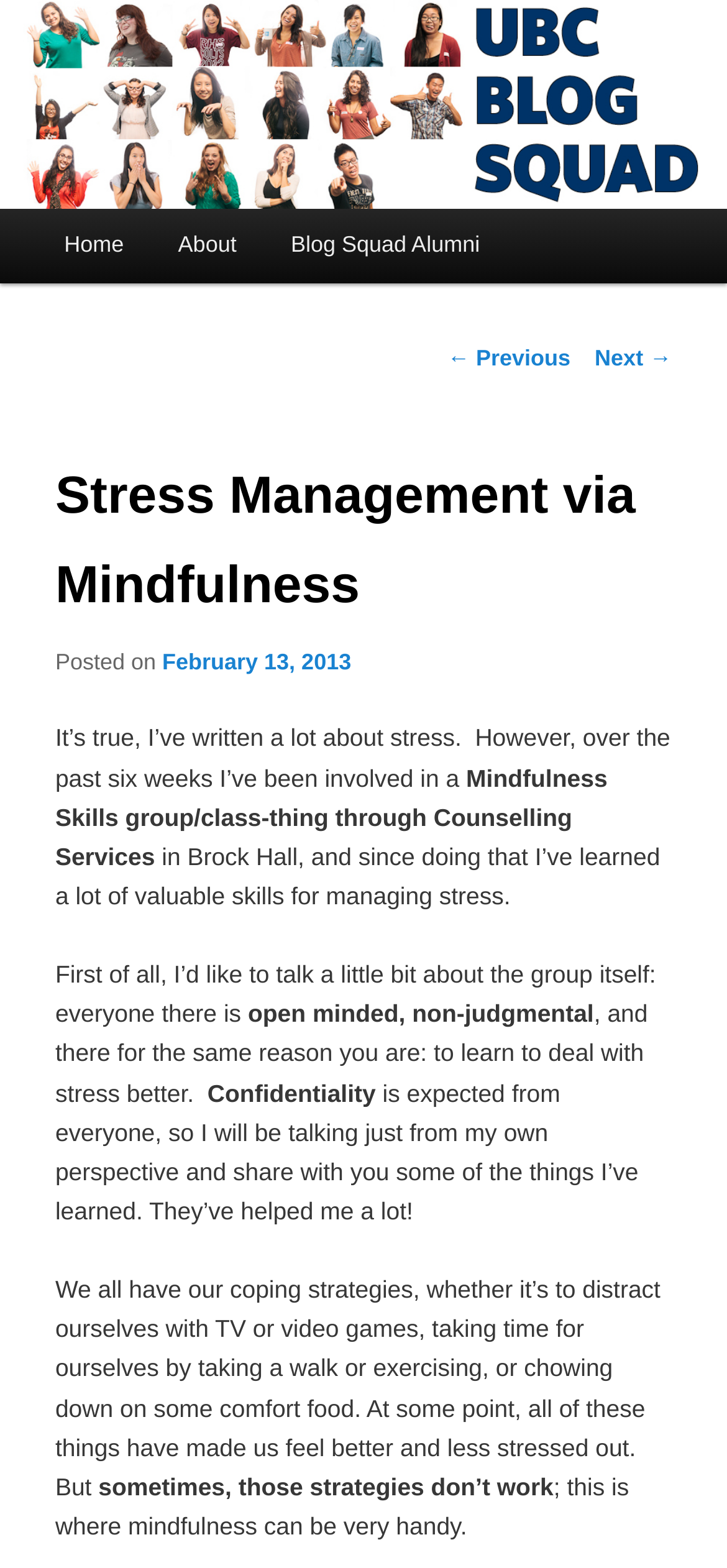Please identify the bounding box coordinates of the element's region that I should click in order to complete the following instruction: "View recent post 'Novel Coronavirus (COVID-19) in Santa Clara County, California'". The bounding box coordinates consist of four float numbers between 0 and 1, i.e., [left, top, right, bottom].

None